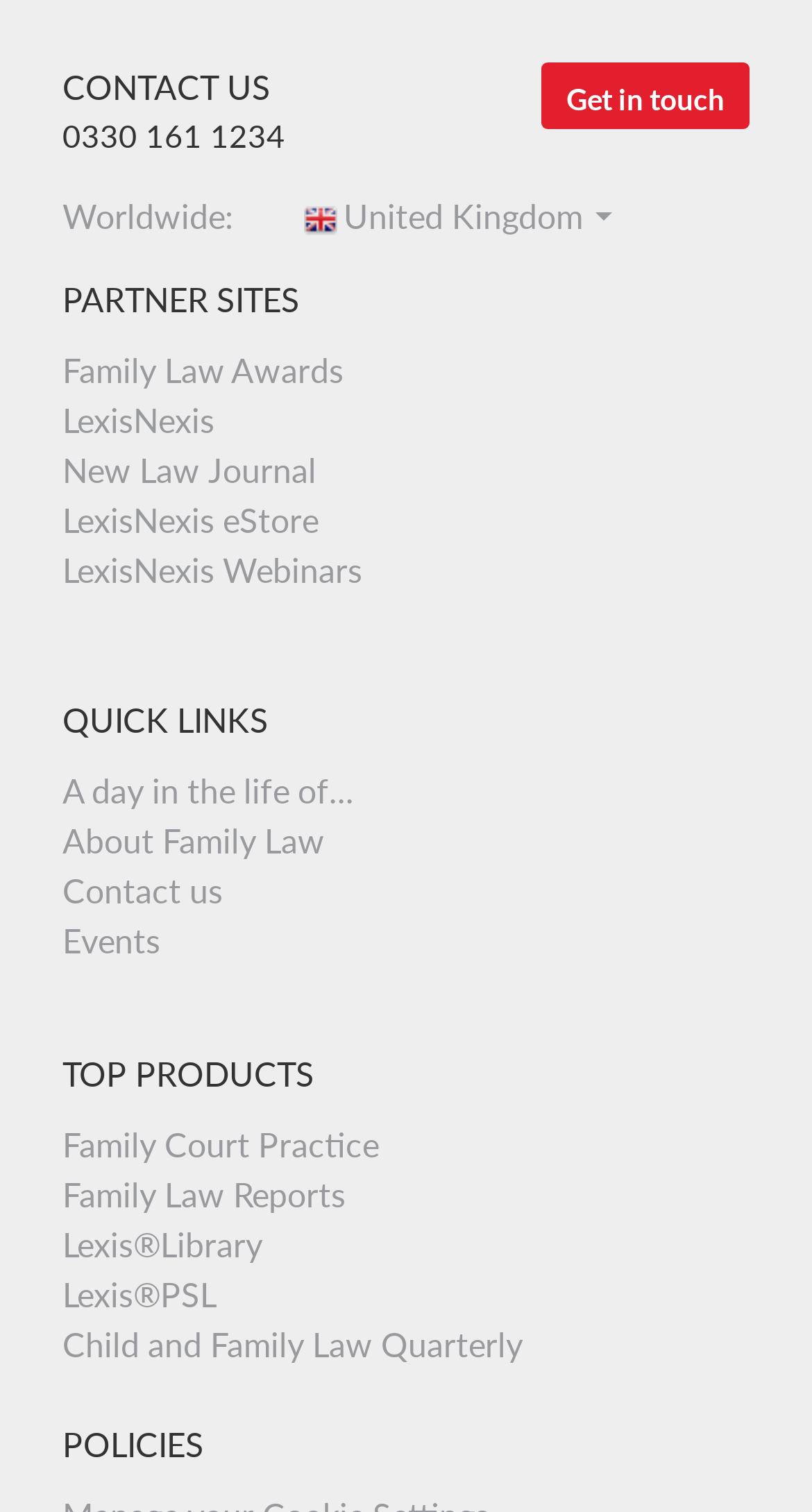Please identify the bounding box coordinates of the clickable element to fulfill the following instruction: "Subscribe to the mailing list". The coordinates should be four float numbers between 0 and 1, i.e., [left, top, right, bottom].

None